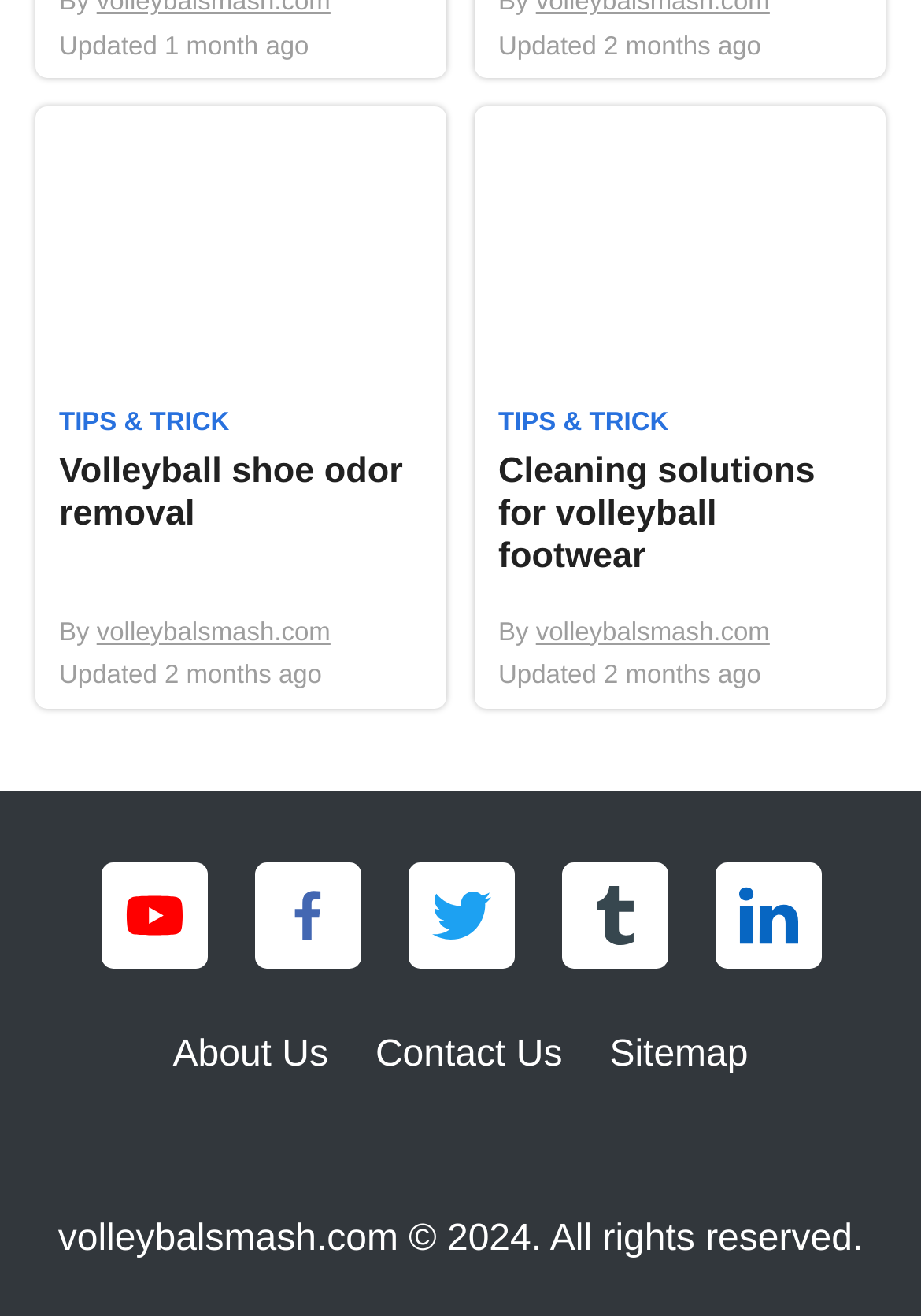Please determine the bounding box coordinates for the element that should be clicked to follow these instructions: "Read 'Cleaning solutions for volleyball footwear'".

[0.515, 0.081, 0.962, 0.538]